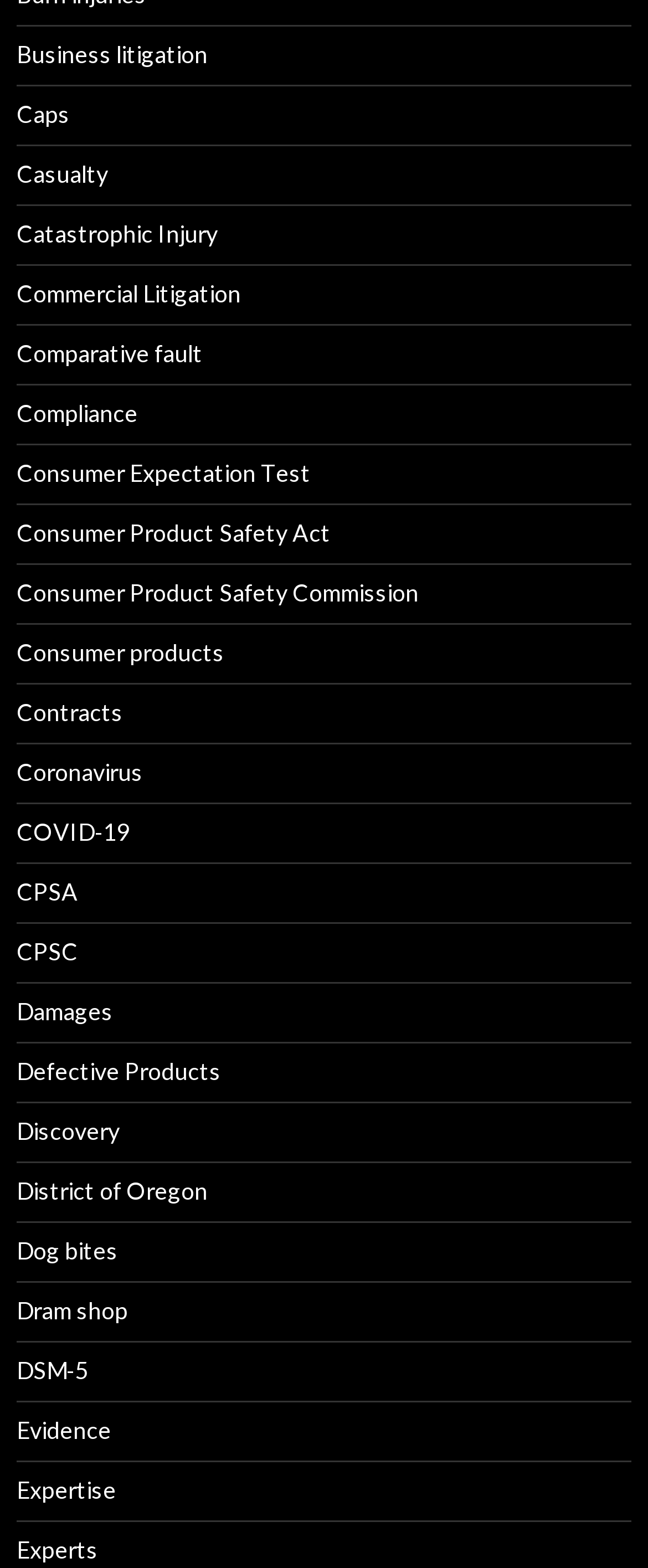Please locate the bounding box coordinates of the element that should be clicked to achieve the given instruction: "View information on Defective Products".

[0.026, 0.674, 0.341, 0.692]